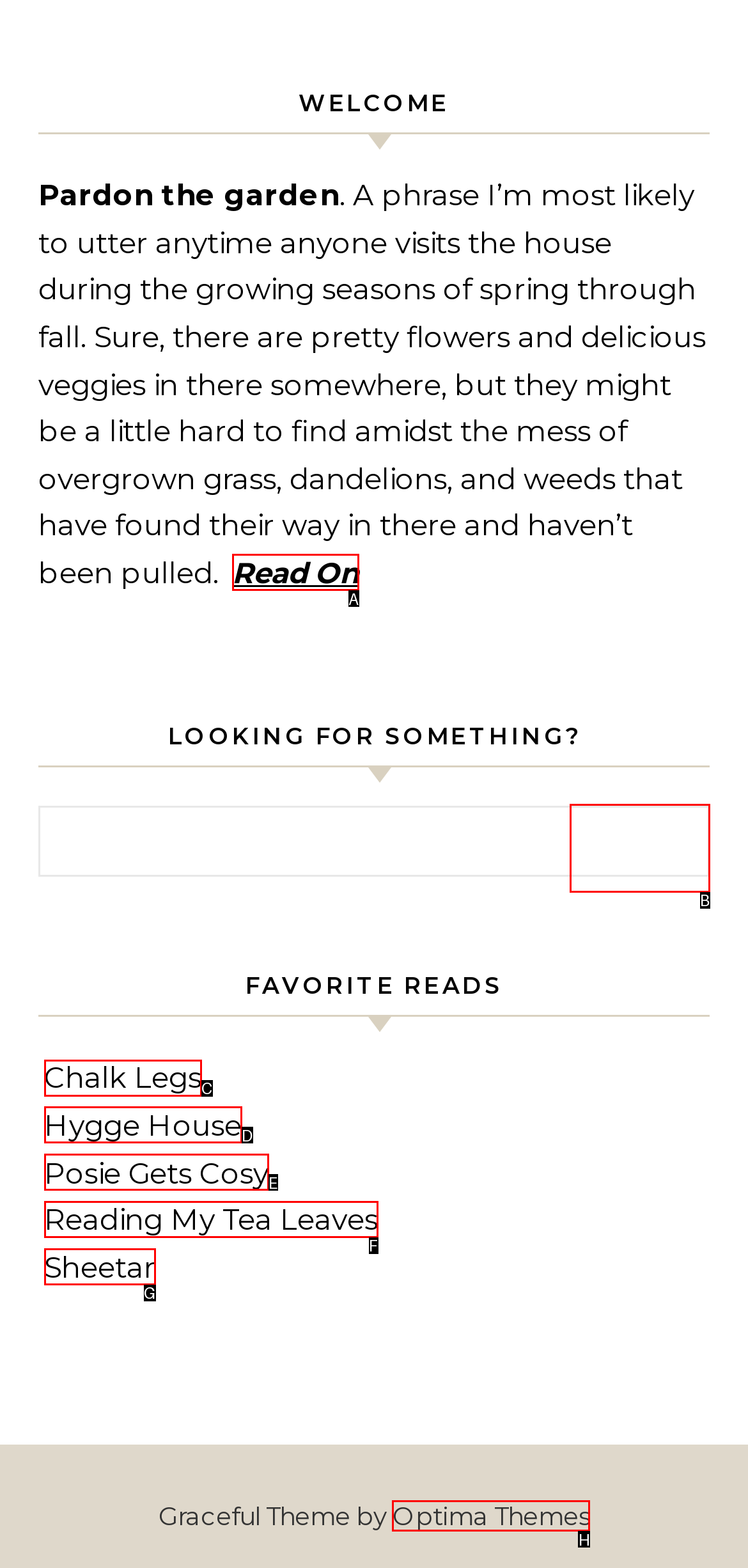Pick the right letter to click to achieve the task: Click on 'Search' button
Answer with the letter of the correct option directly.

B